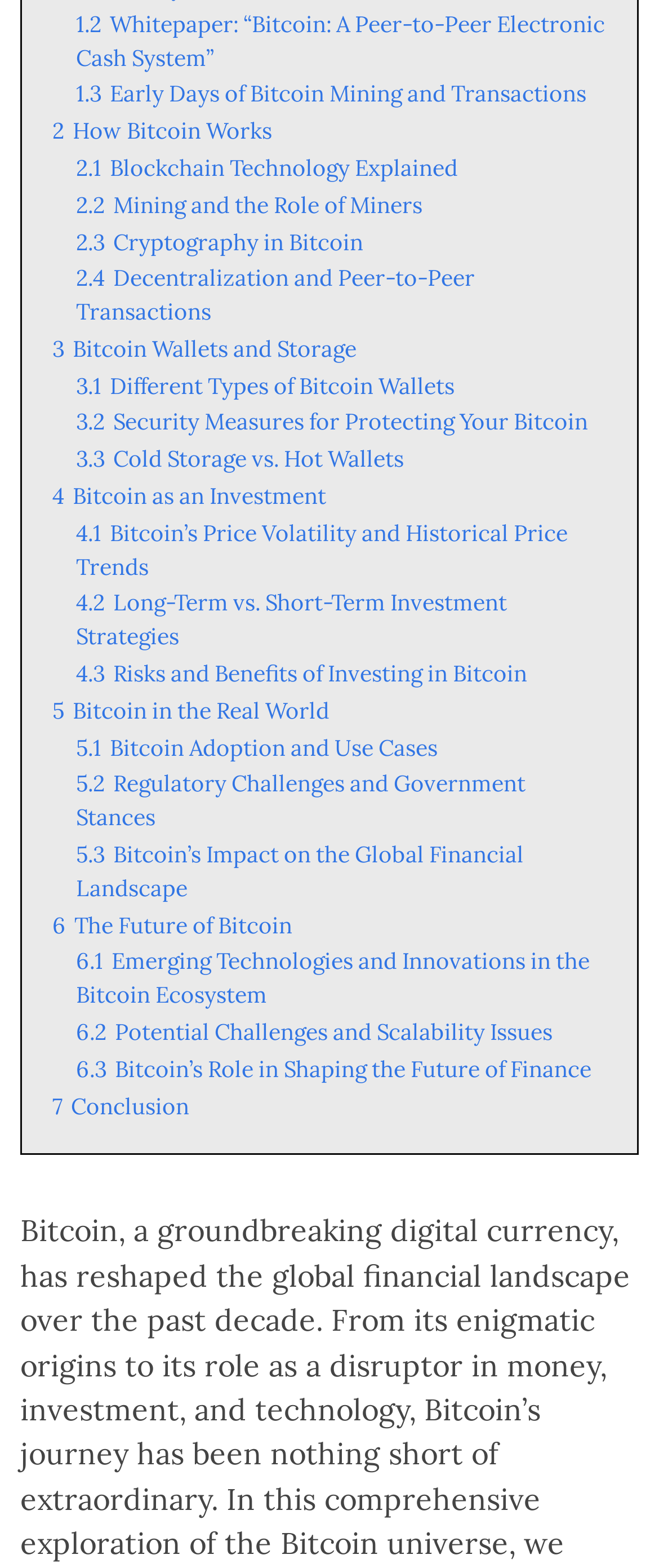Provide the bounding box for the UI element matching this description: "4 Bitcoin as an Investment".

[0.079, 0.307, 0.495, 0.326]